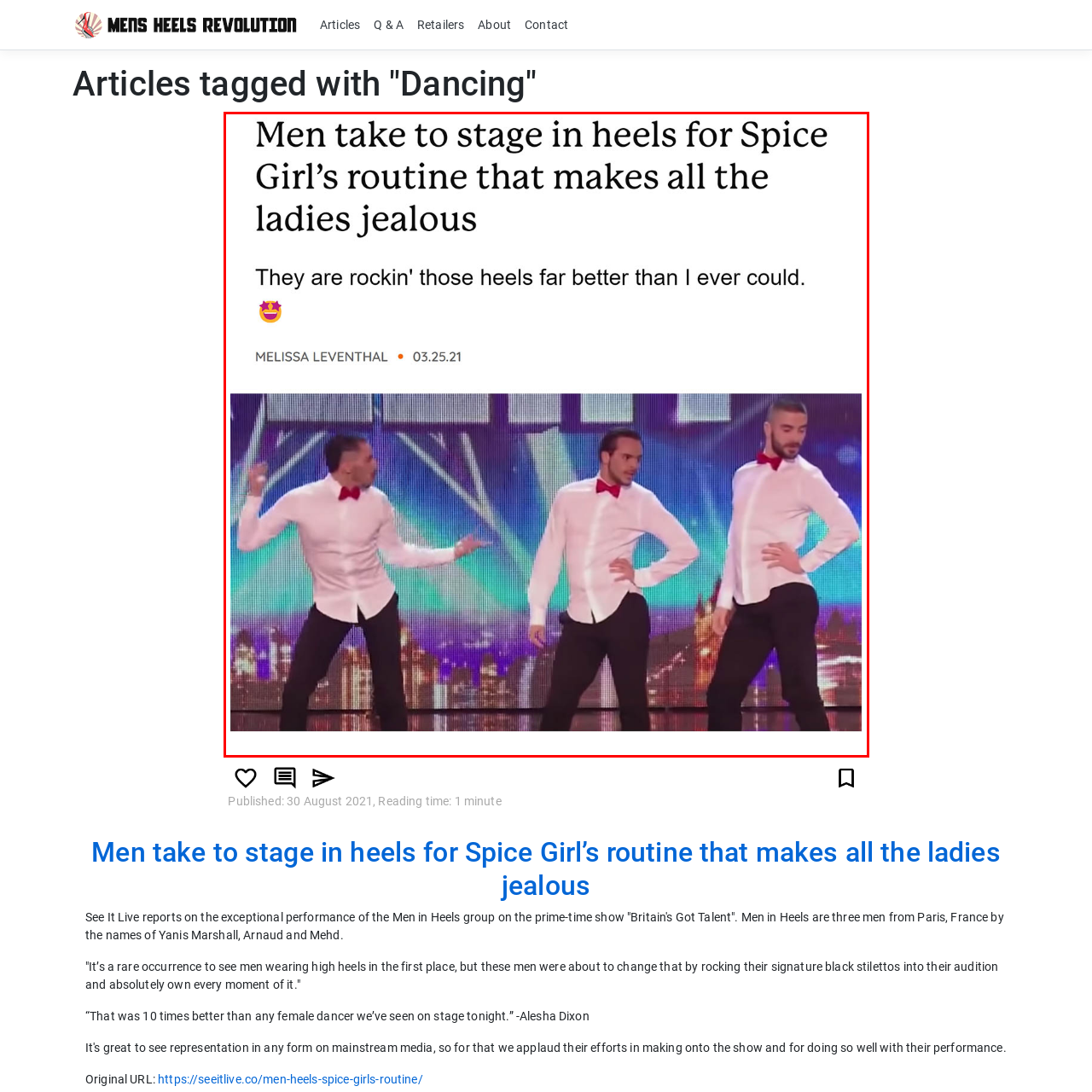Please provide a comprehensive description of the image highlighted by the red bounding box.

In a dazzling display of talent and flair, three men take to the stage in heels, captivating the audience with their stunning performance of a Spice Girls routine. Dressed in crisp white shirts and playful red bow ties, they showcase remarkable choreography, seamlessly merging strength and grace. The image captures them mid-dance, exuding confidence as they strike dynamic poses, emphasizing their bold choice of footwear. This performance not only challenges traditional gender norms but also celebrates the art of dance in all forms. The accompanying headline enthusiastically declares, "Men take to stage in heels for Spice Girl’s routine that makes all the ladies jealous," highlighting the outstanding feat achieved by the trio. Published on March 25, 2021, by Melissa Leventhal, this moment encapsulates the joy of performing and the breaking of boundaries in the world of dance.